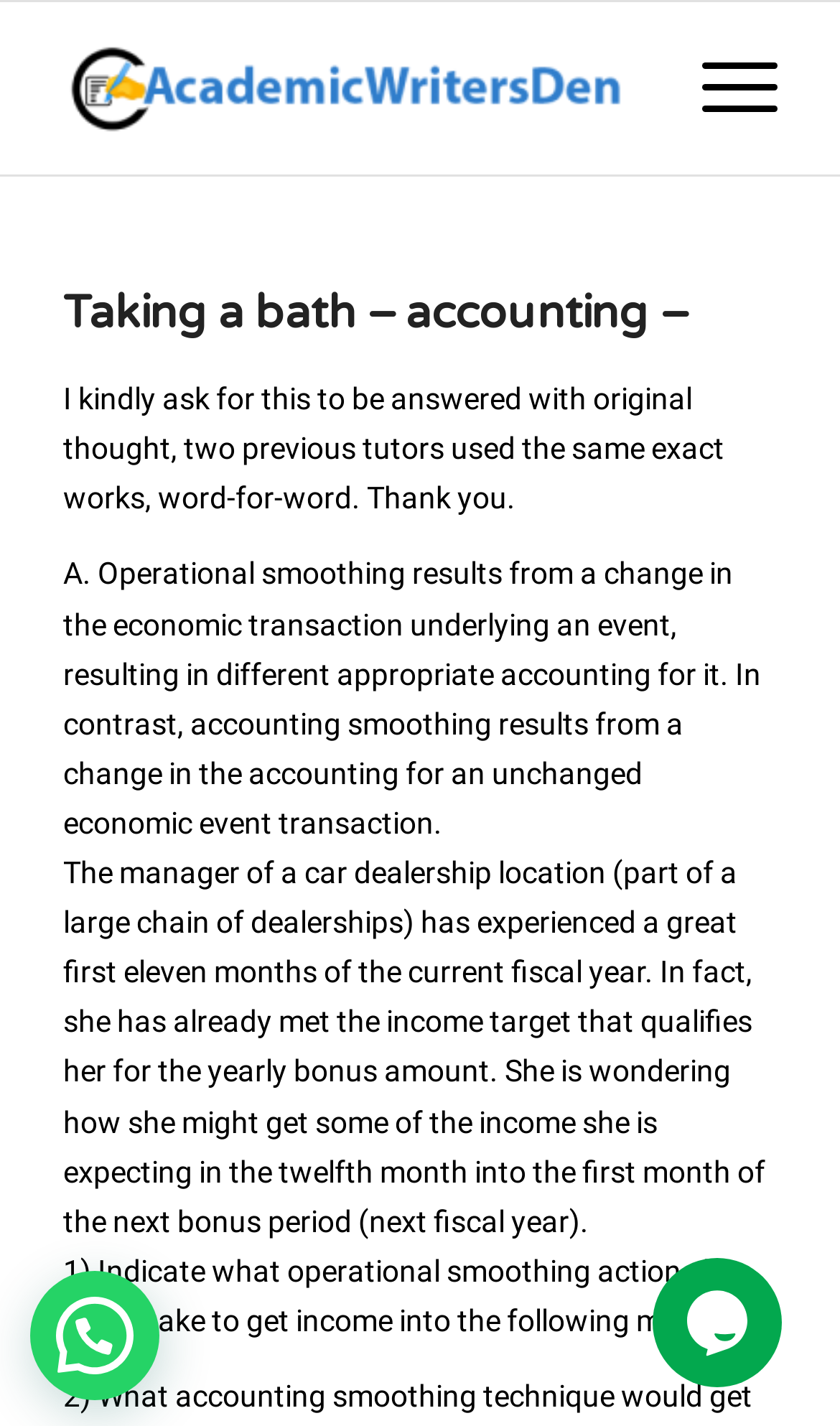Please identify the primary heading on the webpage and return its text.

Taking a bath – accounting –